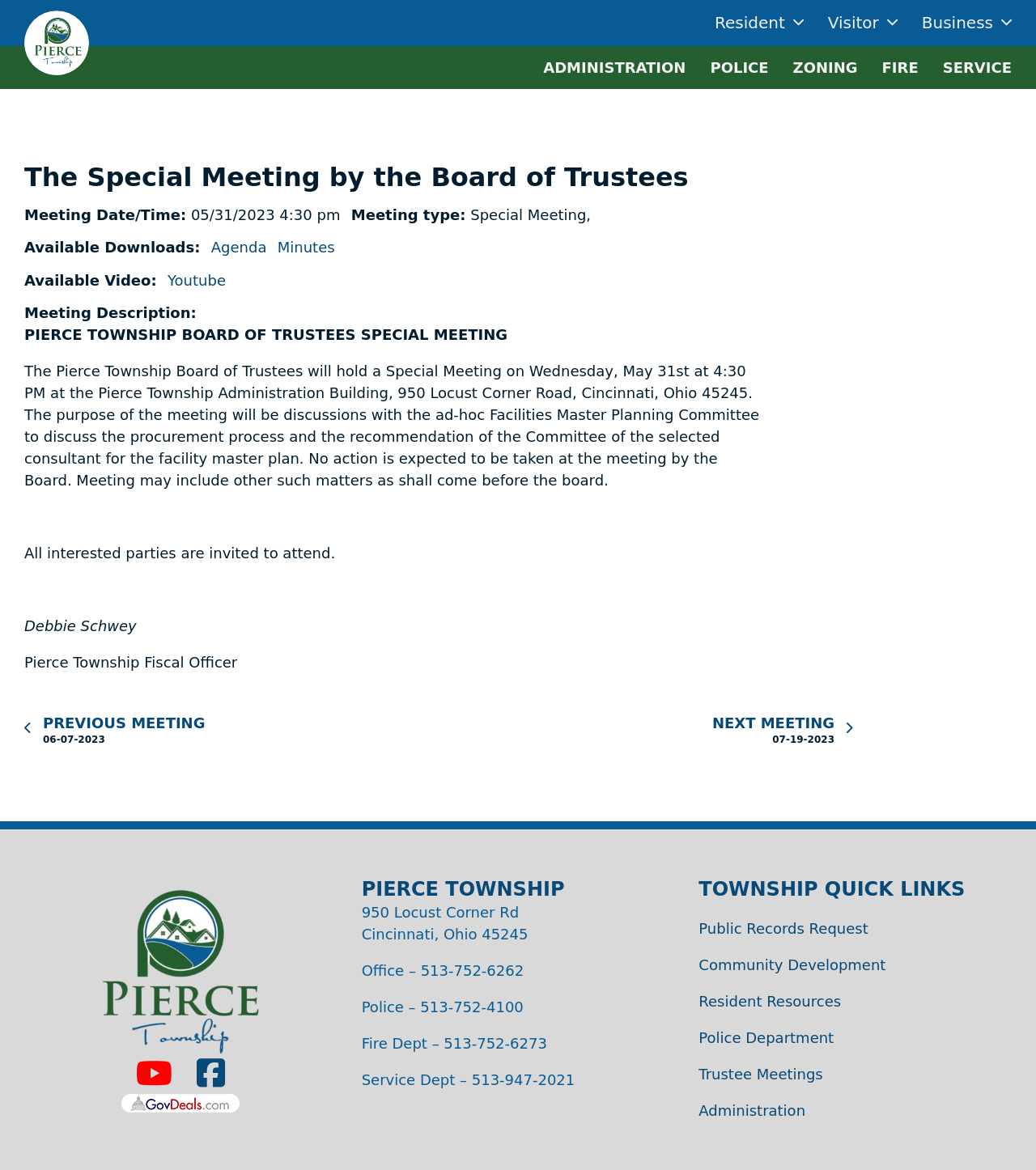Please identify the bounding box coordinates of the clickable element to fulfill the following instruction: "Click NEXT MEETING 07-19-2023". The coordinates should be four float numbers between 0 and 1, i.e., [left, top, right, bottom].

[0.687, 0.605, 0.823, 0.64]